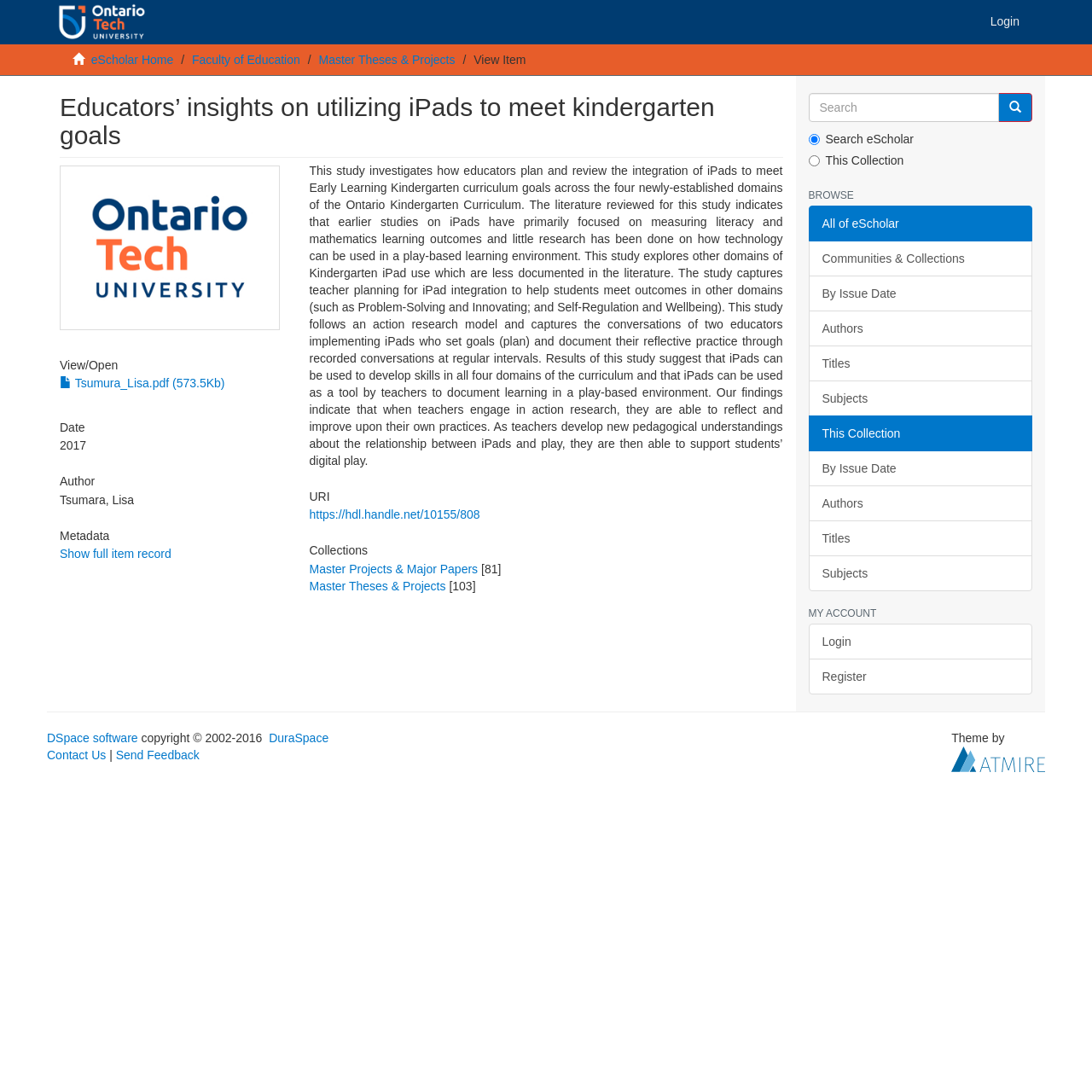What is the URI of the study?
Please give a detailed and elaborate answer to the question.

The URI of the study can be found in the link element with the text 'https://hdl.handle.net/10155/808' which is located under the 'URI' heading.